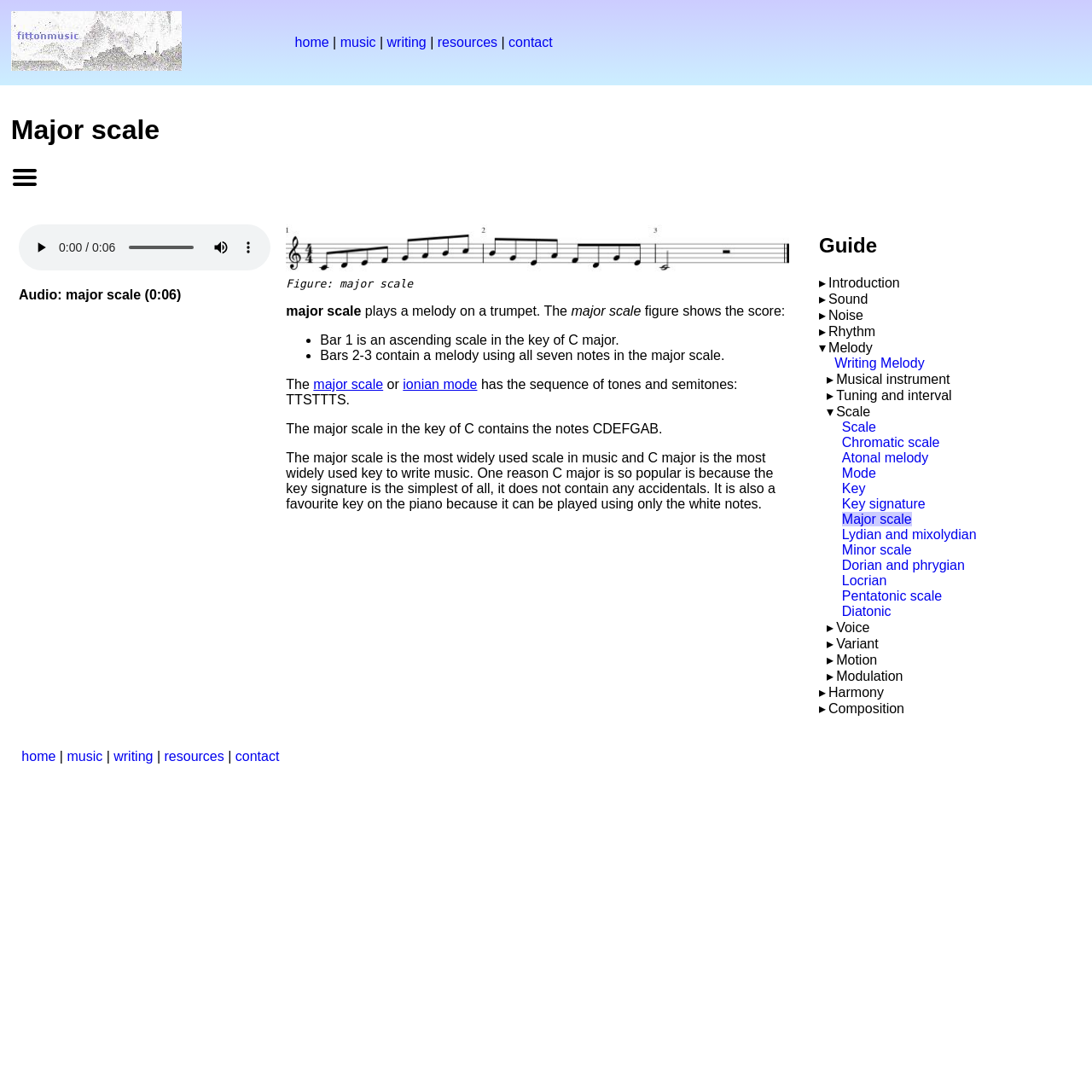Please identify the bounding box coordinates of the element I need to click to follow this instruction: "Click on the 'Menu' button".

[0.01, 0.164, 0.035, 0.178]